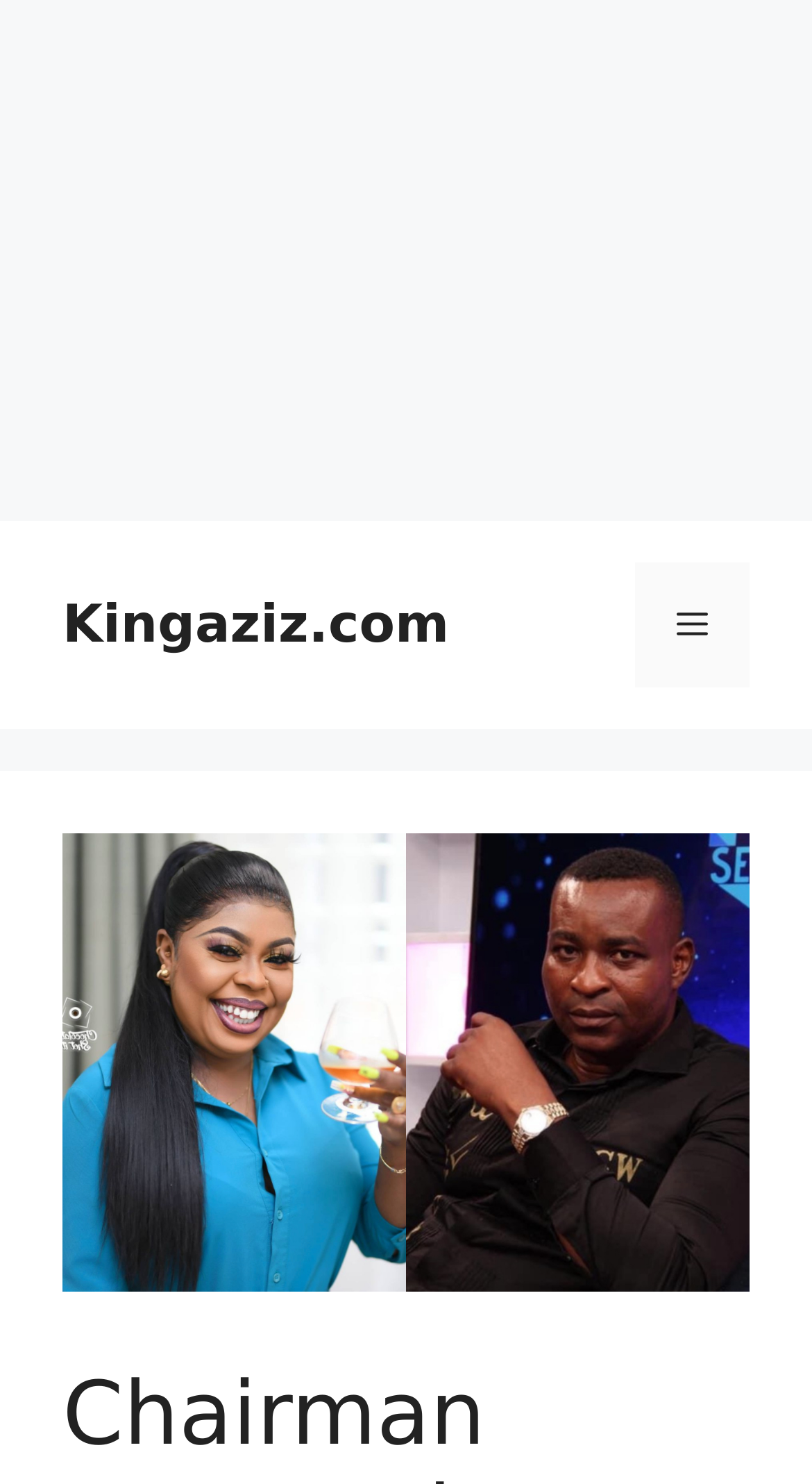Locate the heading on the webpage and return its text.

Chairman Wontumi Places GHC5K Bounty On Afia Schwarzenegger